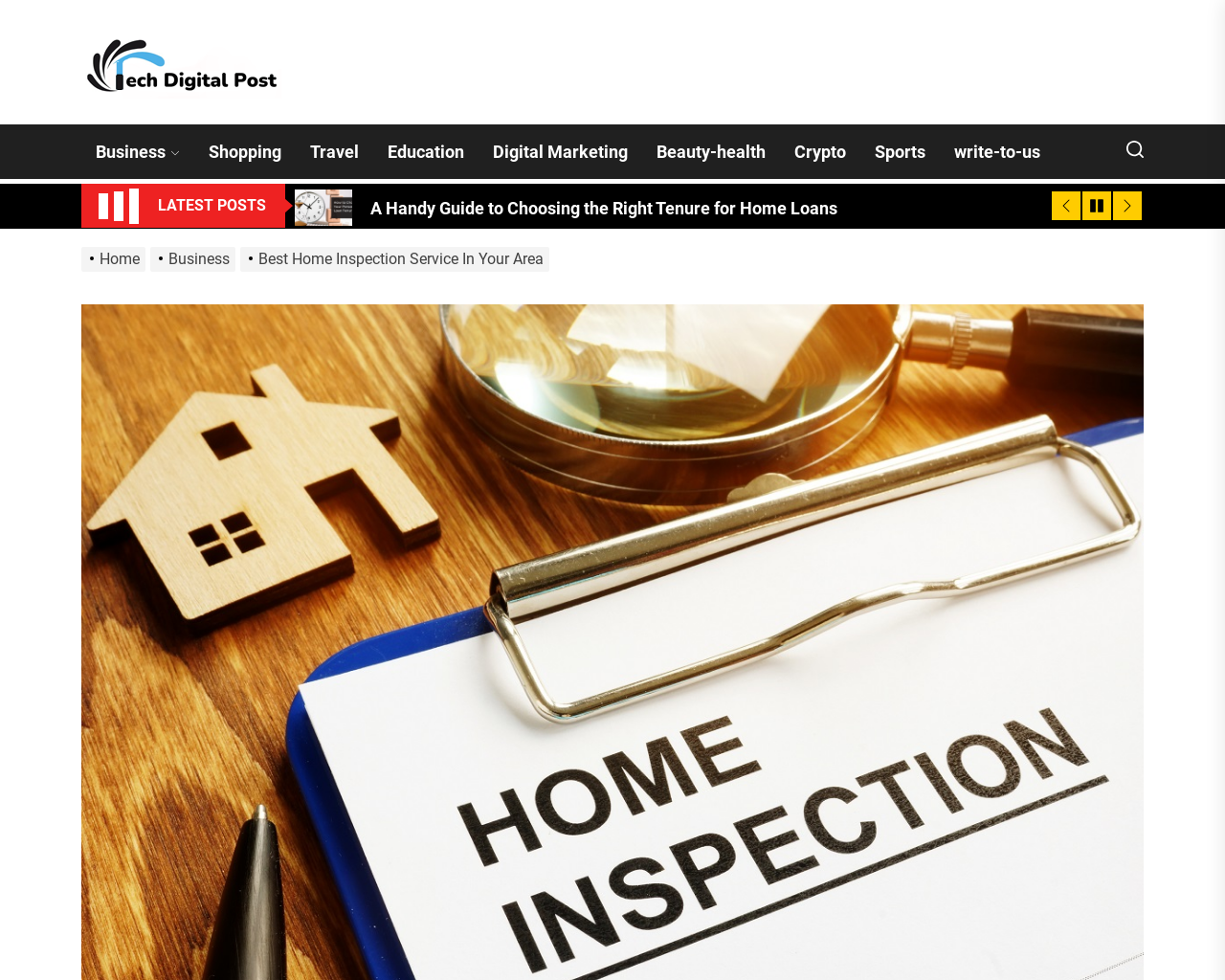Please give a one-word or short phrase response to the following question: 
What is the title of the latest post?

A Handy Guide to Choosing the Right Tenure for Home Loans